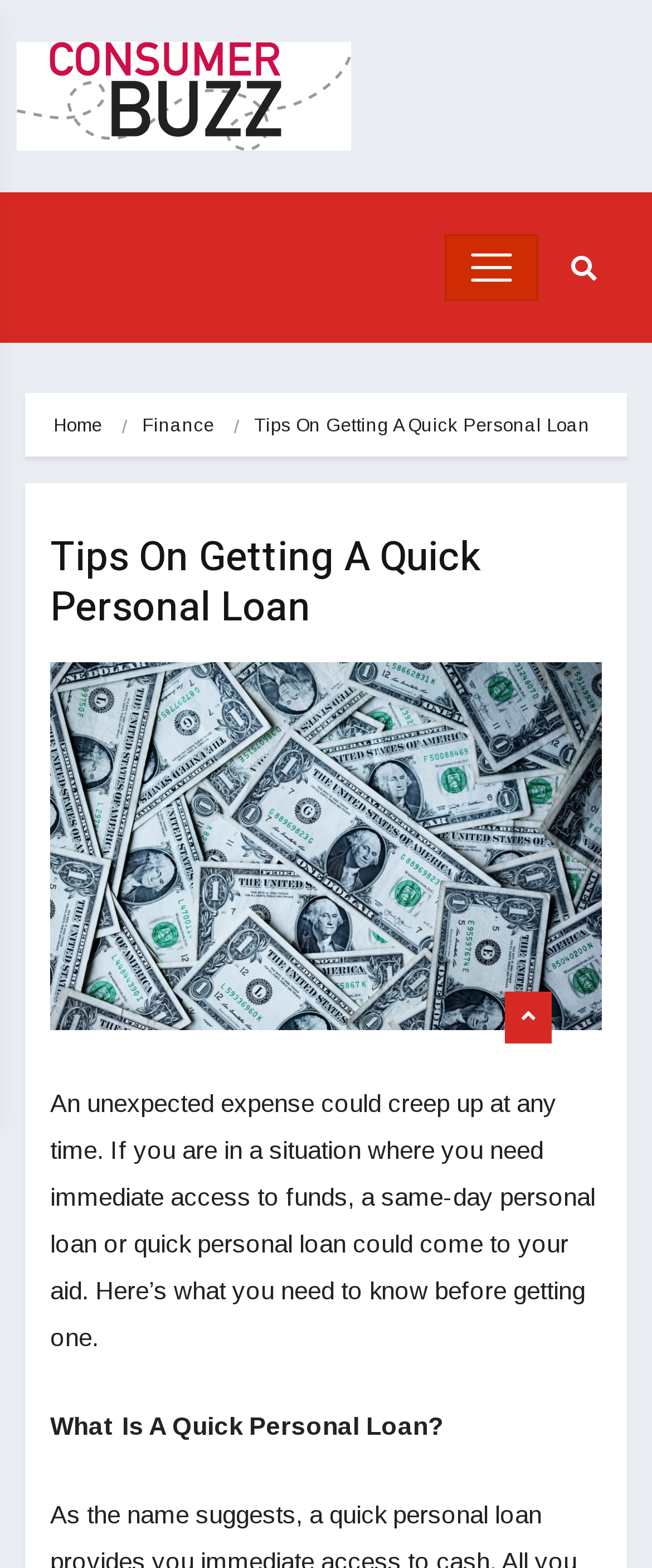Analyze the image and give a detailed response to the question:
What is the purpose of a quick personal loan?

Based on the webpage content, a quick personal loan is intended to provide immediate access to funds in situations where an unexpected expense arises, as stated in the introductory paragraph.